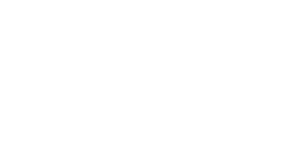What is the primary focus of the reviewed vehicles?
Refer to the image and provide a detailed answer to the question.

The caption states that the reviewed vehicles are equipped with advanced technologies, designed to meet the demands of today's drivers, implying that the primary focus of these vehicles is on advanced technologies.